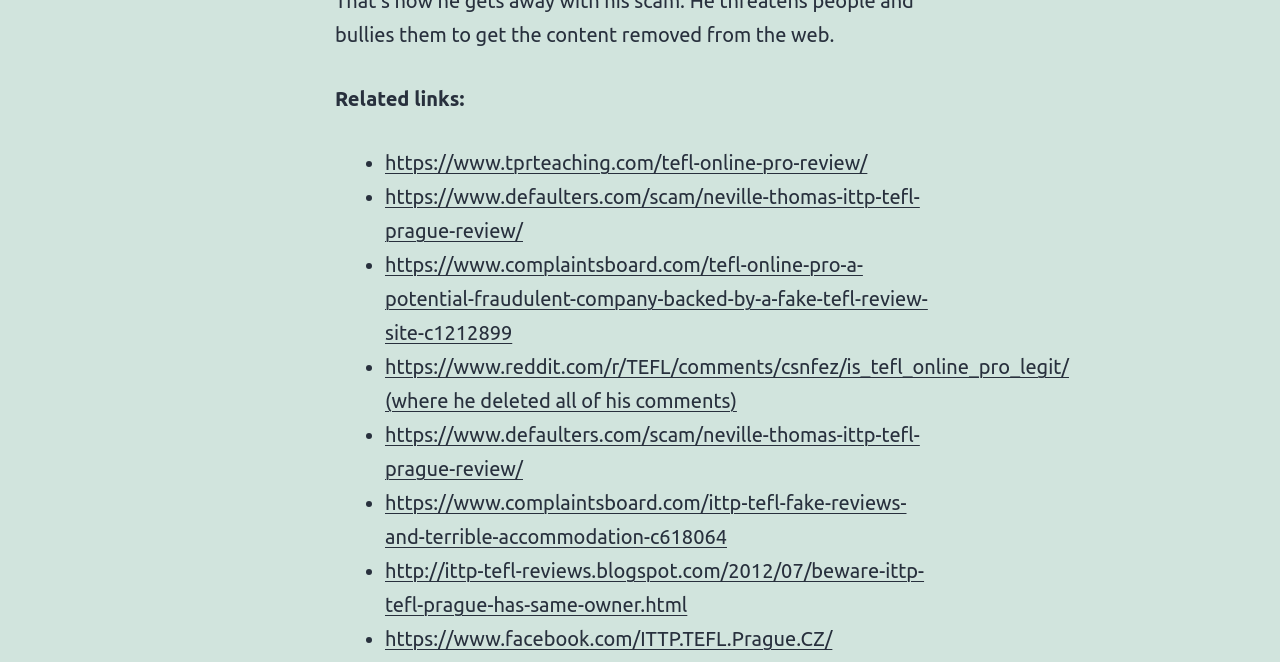Provide the bounding box coordinates of the area you need to click to execute the following instruction: "visit the TEFL online pro review page".

[0.301, 0.228, 0.678, 0.263]